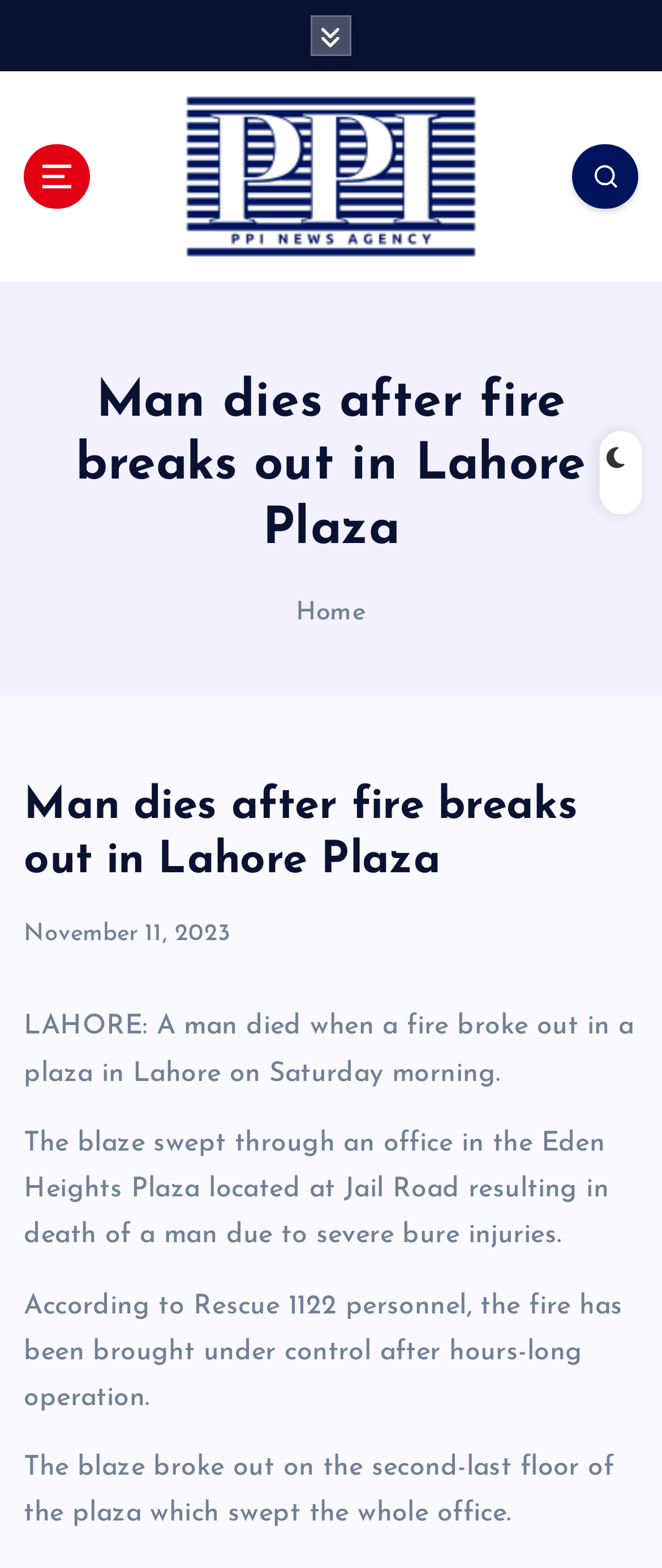Locate the bounding box of the UI element described by: "Home" in the given webpage screenshot.

[0.447, 0.383, 0.553, 0.399]